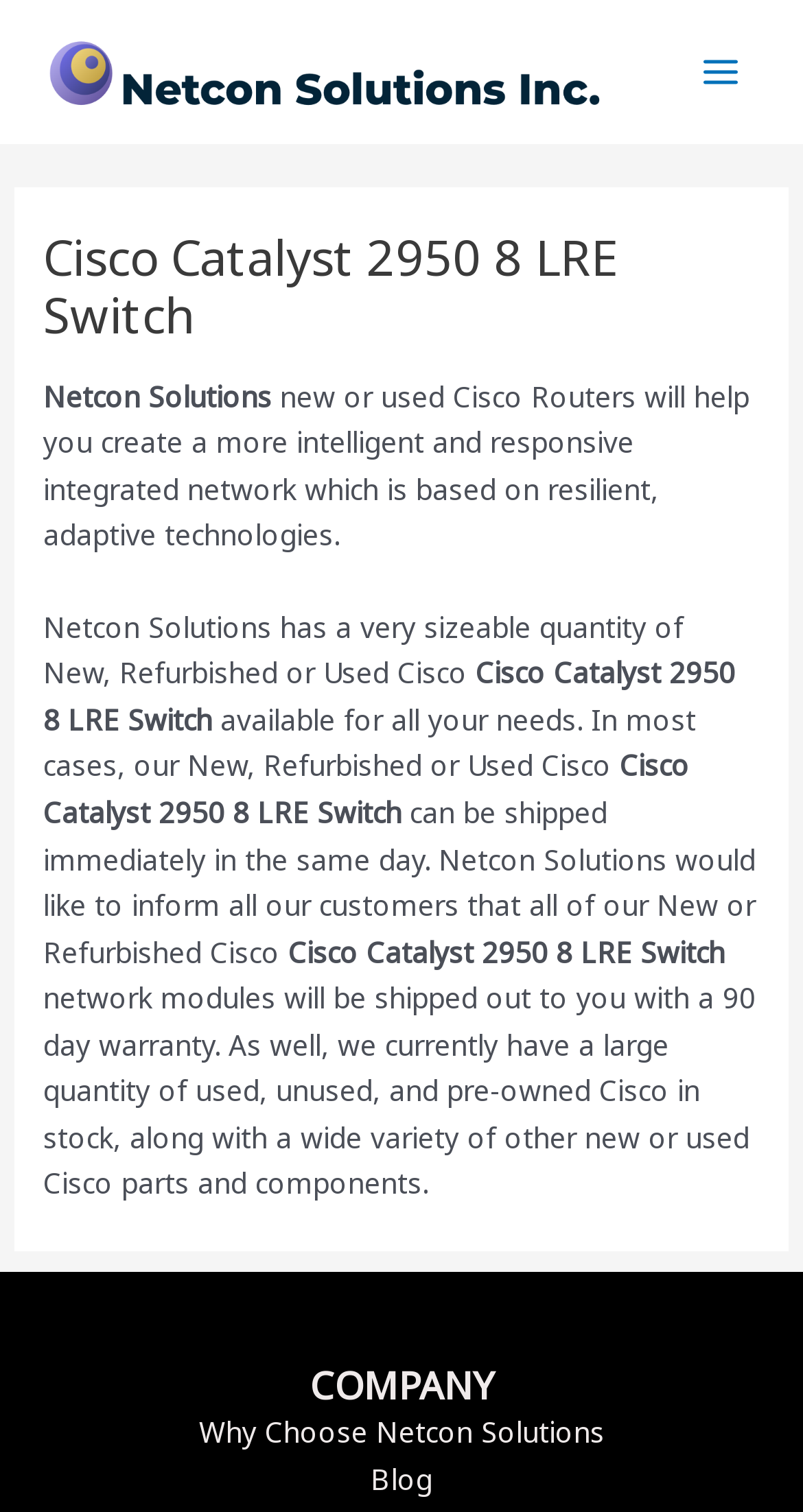What type of products are available?
Examine the image closely and answer the question with as much detail as possible.

The webpage mentions 'Cisco Catalyst 2950 8 LRE Switch' and 'New, Refurbished or Used Cisco Routers' in the article section, indicating that the company deals with Cisco Routers and Switches.